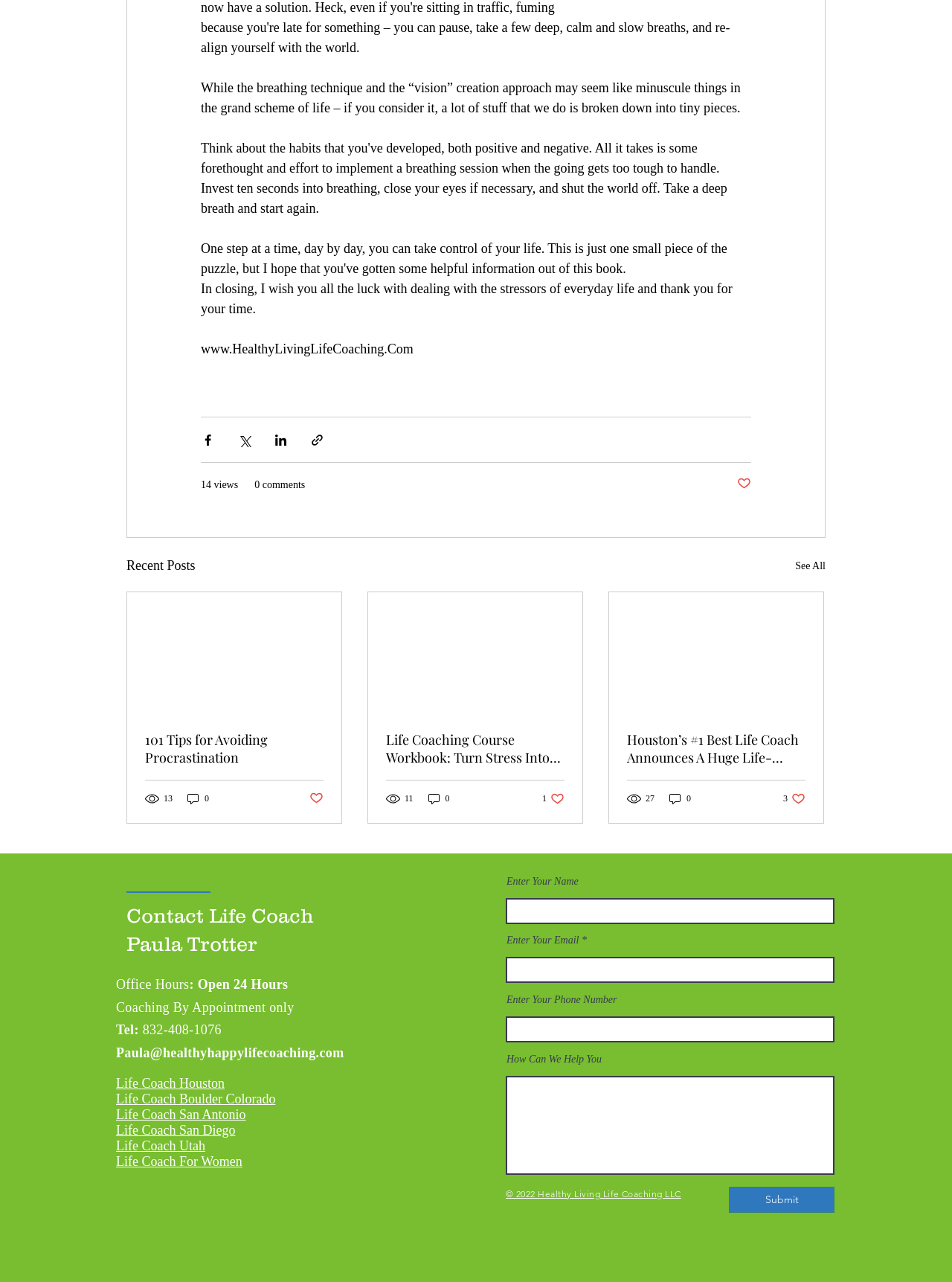Locate the bounding box coordinates for the element described below: "Life Coach Boulder Colorado". The coordinates must be four float values between 0 and 1, formatted as [left, top, right, bottom].

[0.122, 0.851, 0.289, 0.863]